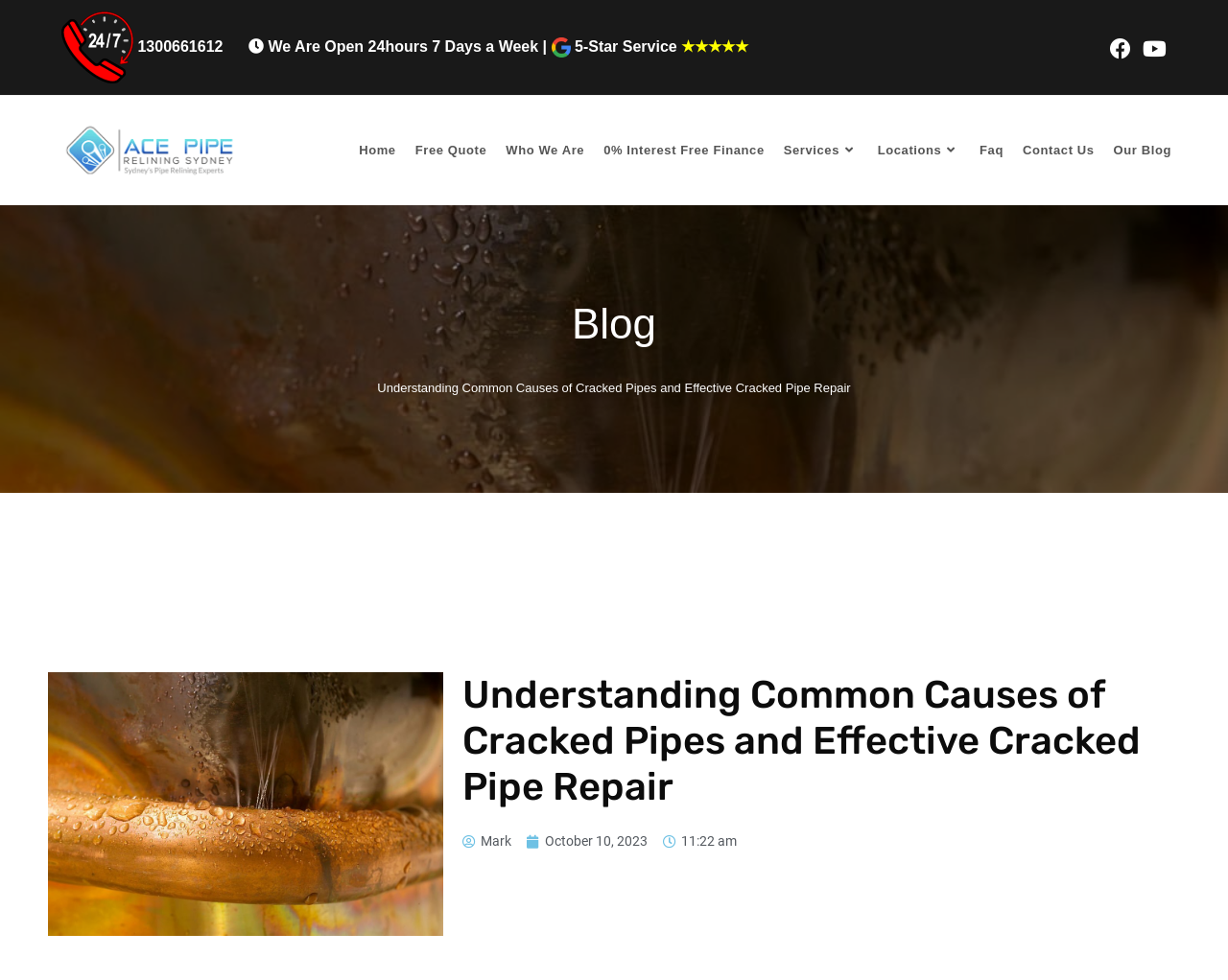Please identify the bounding box coordinates of the clickable region that I should interact with to perform the following instruction: "Get a free quote". The coordinates should be expressed as four float numbers between 0 and 1, i.e., [left, top, right, bottom].

[0.33, 0.117, 0.404, 0.19]